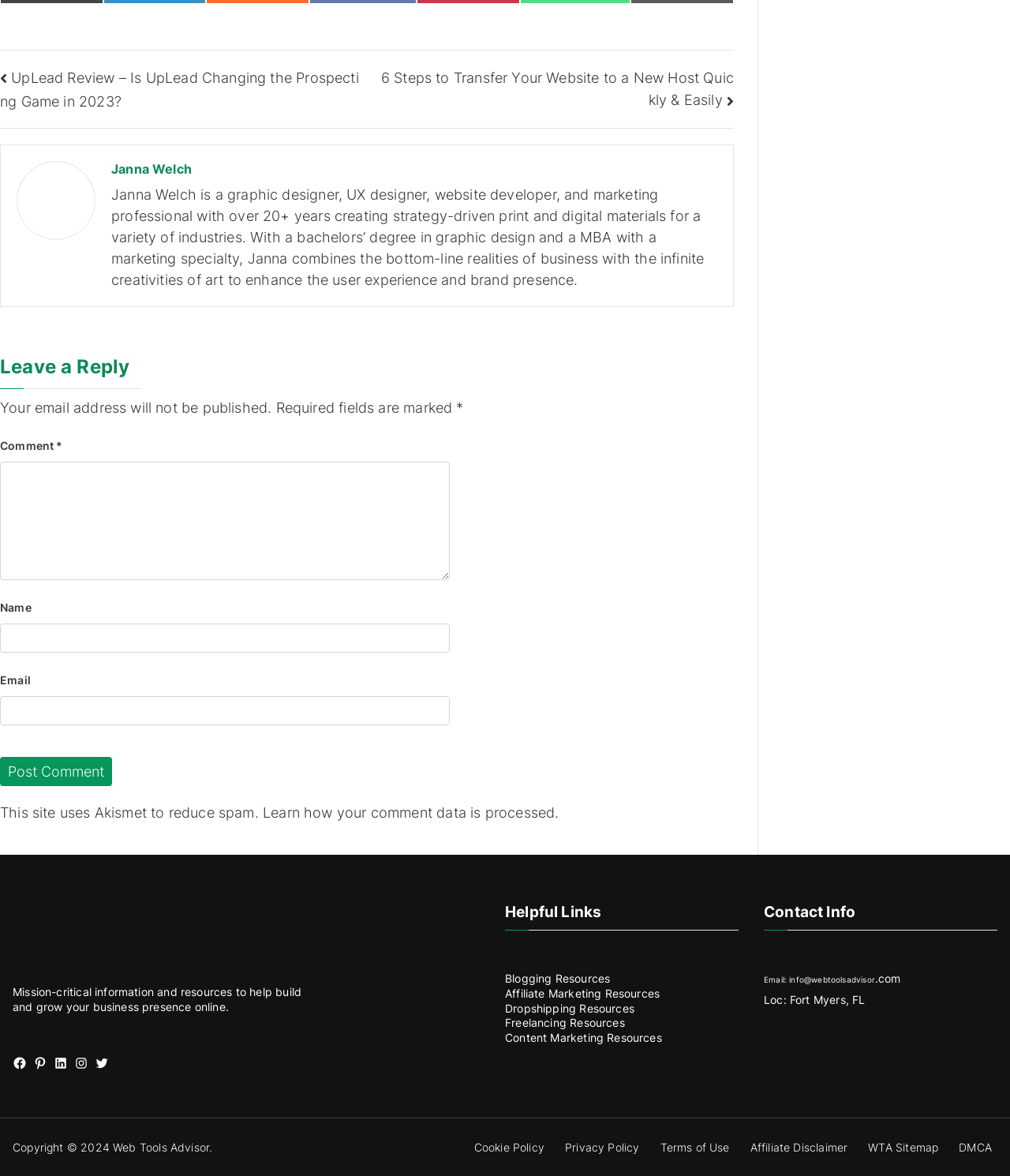Please identify the bounding box coordinates of the clickable area that will fulfill the following instruction: "Enter your name in the 'Name' field". The coordinates should be in the format of four float numbers between 0 and 1, i.e., [left, top, right, bottom].

[0.0, 0.53, 0.445, 0.555]